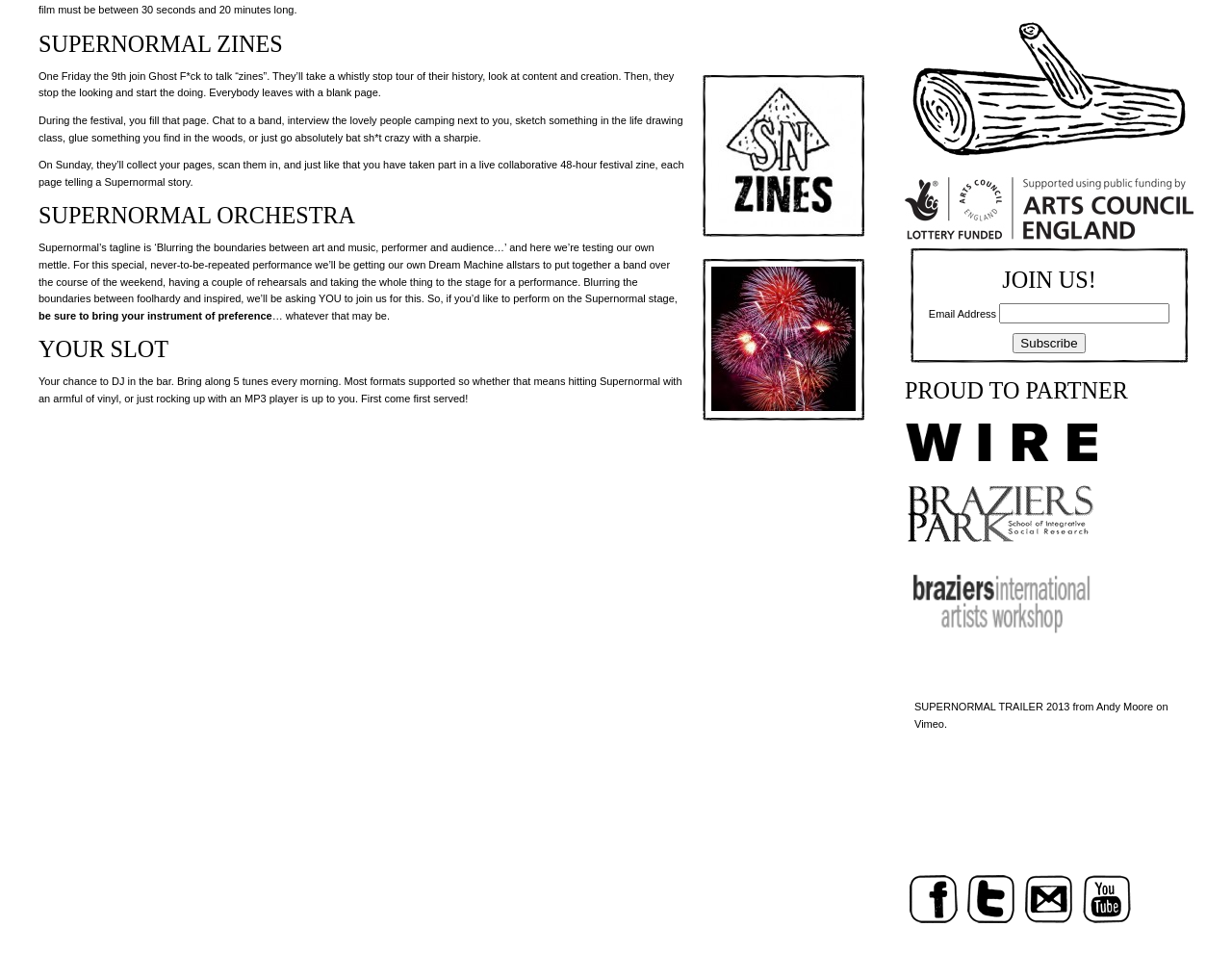Based on the provided description, "SUPERNORMAL TRAILER 2013", find the bounding box of the corresponding UI element in the screenshot.

[0.742, 0.735, 0.868, 0.748]